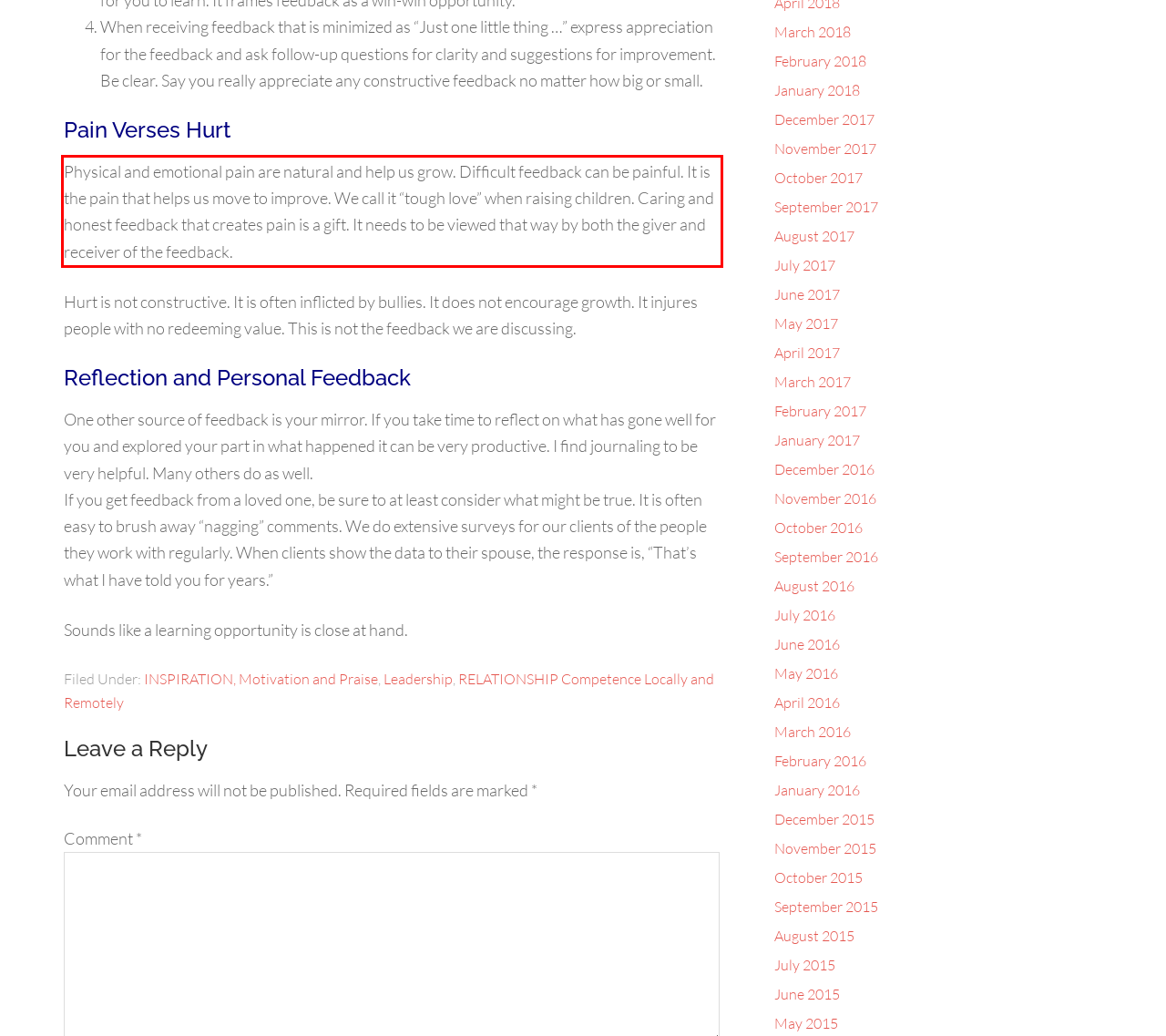You are provided with a screenshot of a webpage that includes a red bounding box. Extract and generate the text content found within the red bounding box.

Physical and emotional pain are natural and help us grow. Difficult feedback can be painful. It is the pain that helps us move to improve. We call it “tough love” when raising children. Caring and honest feedback that creates pain is a gift. It needs to be viewed that way by both the giver and receiver of the feedback.